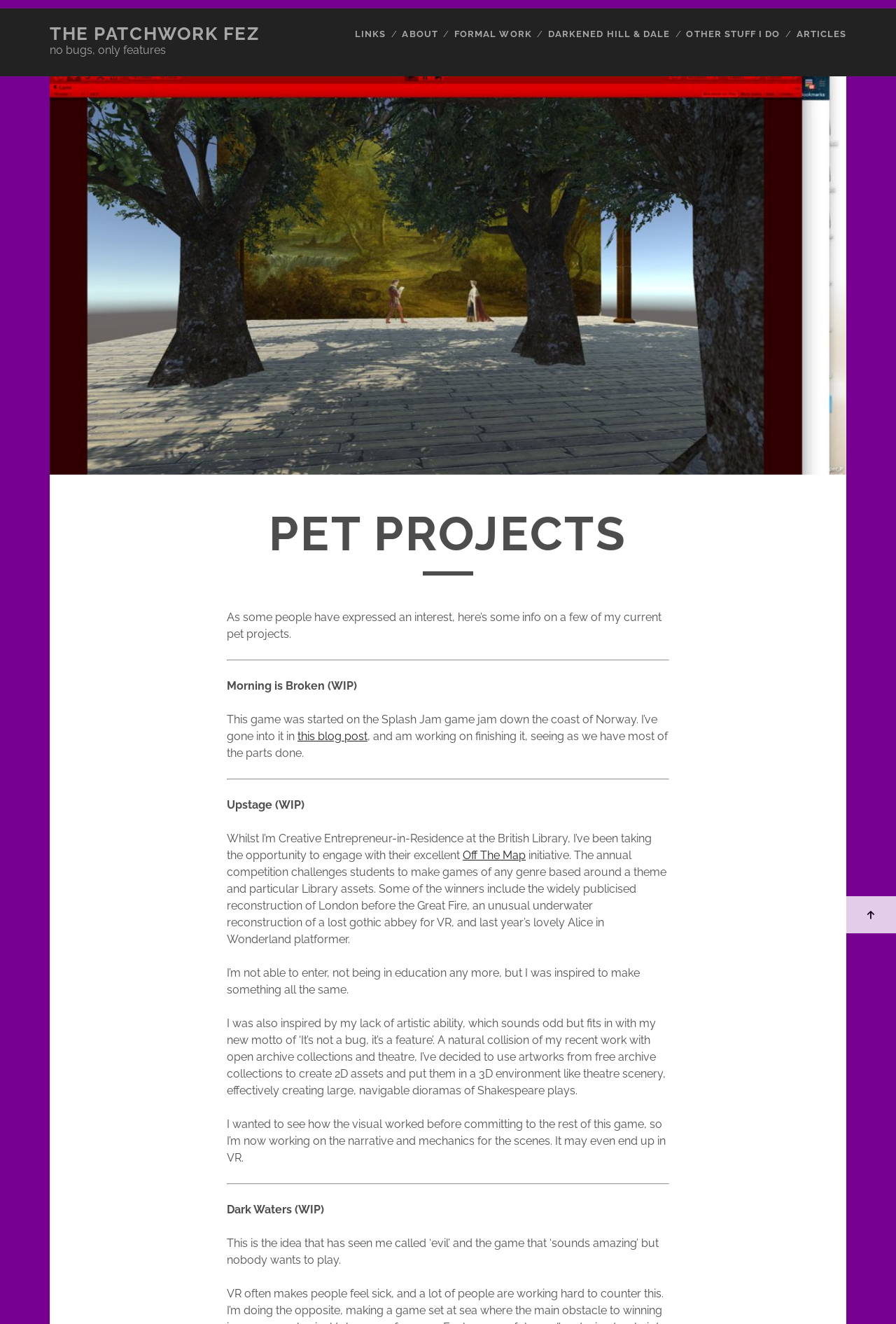Using details from the image, please answer the following question comprehensively:
What is the theme of the game Upstage?

The game Upstage is inspired by the Off The Map initiative and uses artworks from free archive collections to create 2D assets and put them in a 3D environment like theatre scenery, effectively creating large, navigable dioramas of Shakespeare plays.